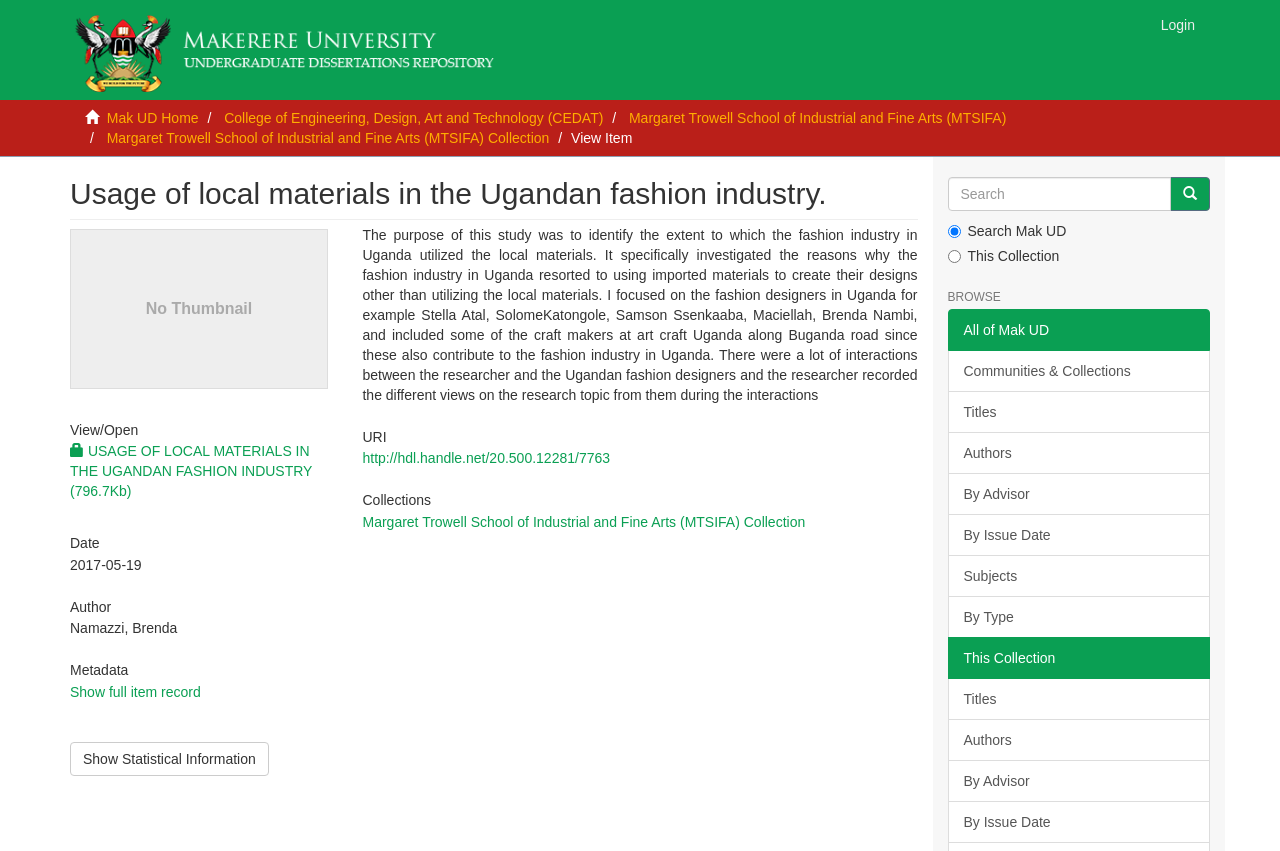Please provide a detailed answer to the question below based on the screenshot: 
What is the URI of the research study?

The URI of the research study can be found in the link element with the text 'http://hdl.handle.net/20.500.12281/7763' which is located under the 'URI' heading.